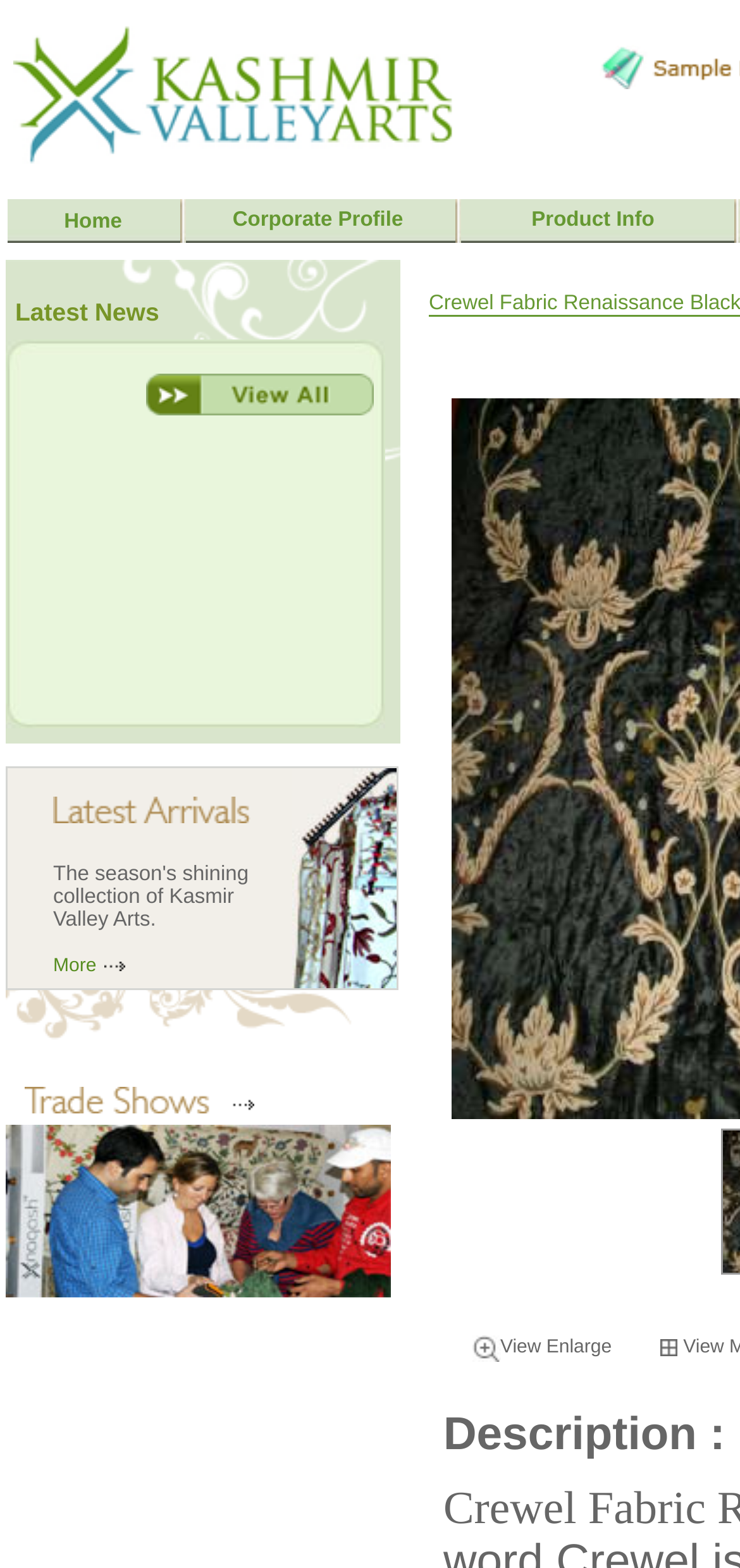What is the latest news about?
Refer to the image and provide a thorough answer to the question.

The latest news section is located in the middle of the webpage, and it mentions 'The season's shining collection of Kasmir Valley Arts'. Therefore, the latest news is about the collection of Kasmir Valley Arts.